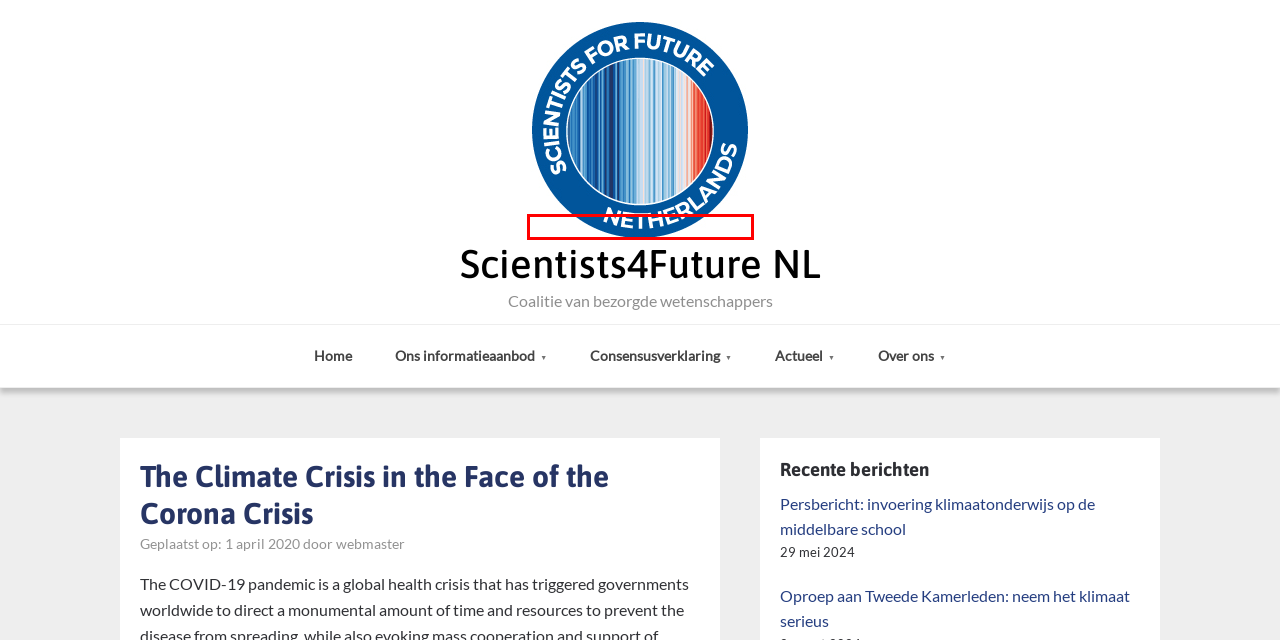Look at the screenshot of the webpage and find the element within the red bounding box. Choose the webpage description that best fits the new webpage that will appear after clicking the element. Here are the candidates:
A. Dit is de normale orde –  De Groene Amsterdammer
B. RealClimate: Coronavirus and climate
C. Doe mee / get involved – Scientists4Future NL
D. Governments have 'historic opportunity' to accelerate clean energy transition, IEA says
E. Persbericht: invoering klimaatonderwijs op de middelbare school – Scientists4Future NL
F. Oproep aan Tweede Kamerleden: neem het klimaat serieus – Scientists4Future NL
G. webmaster – Scientists4Future NL
H. Scientists4Future NL – Coalitie van bezorgde wetenschappers

H